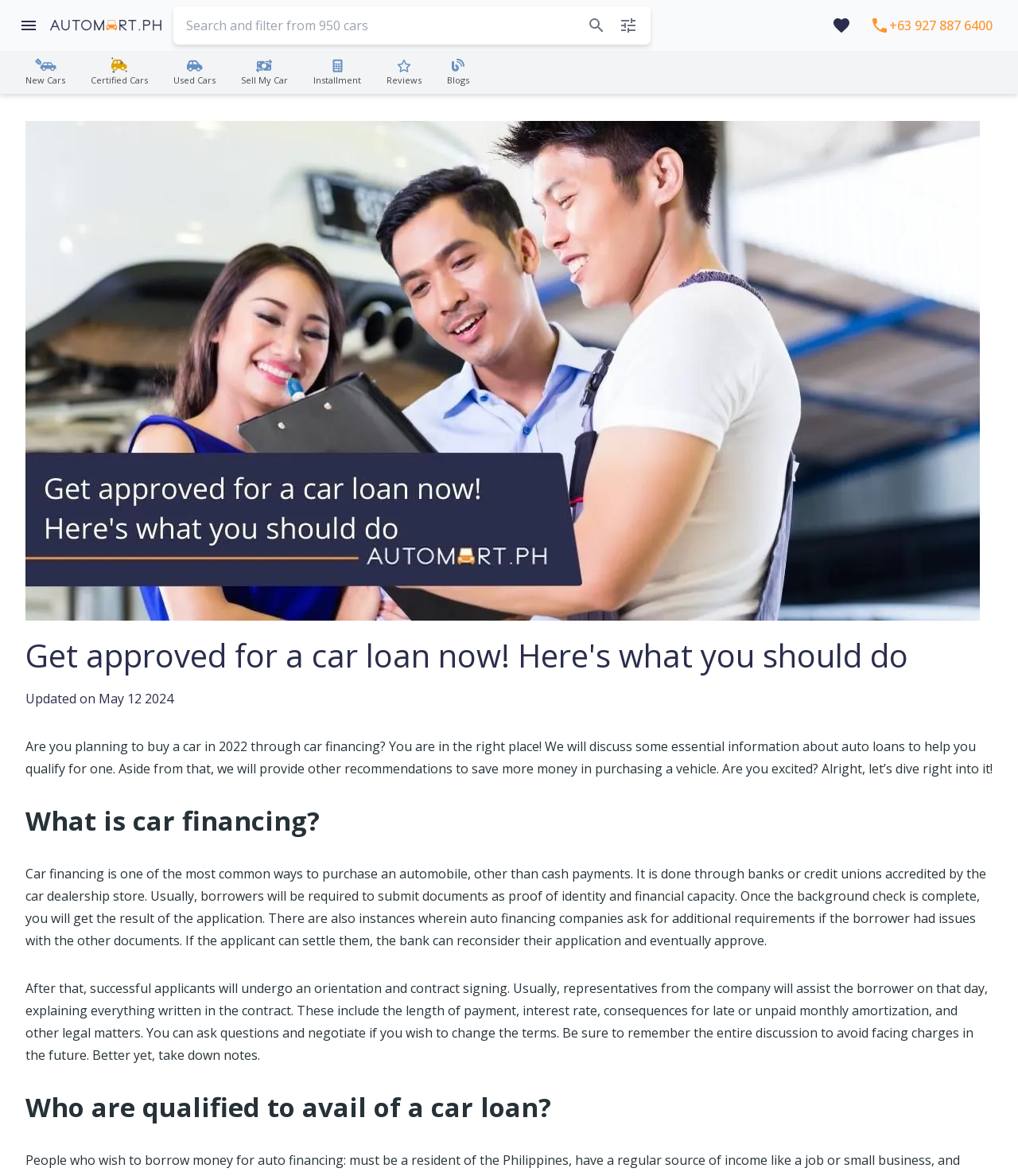Please identify the bounding box coordinates of the area that needs to be clicked to fulfill the following instruction: "Open the drawer."

[0.012, 0.008, 0.044, 0.035]